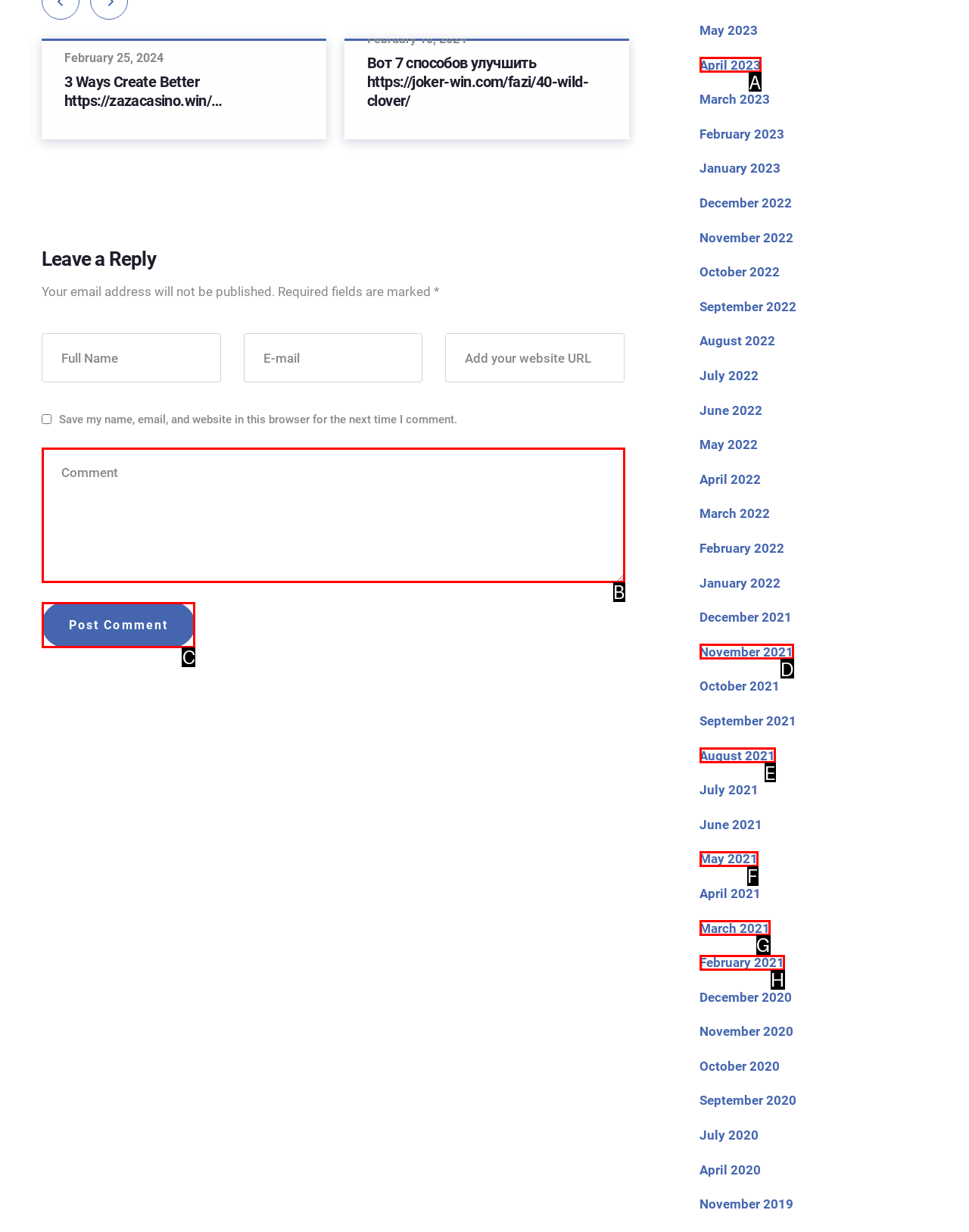Match the description: parent_node: Comment name="comment" to the appropriate HTML element. Respond with the letter of your selected option.

B